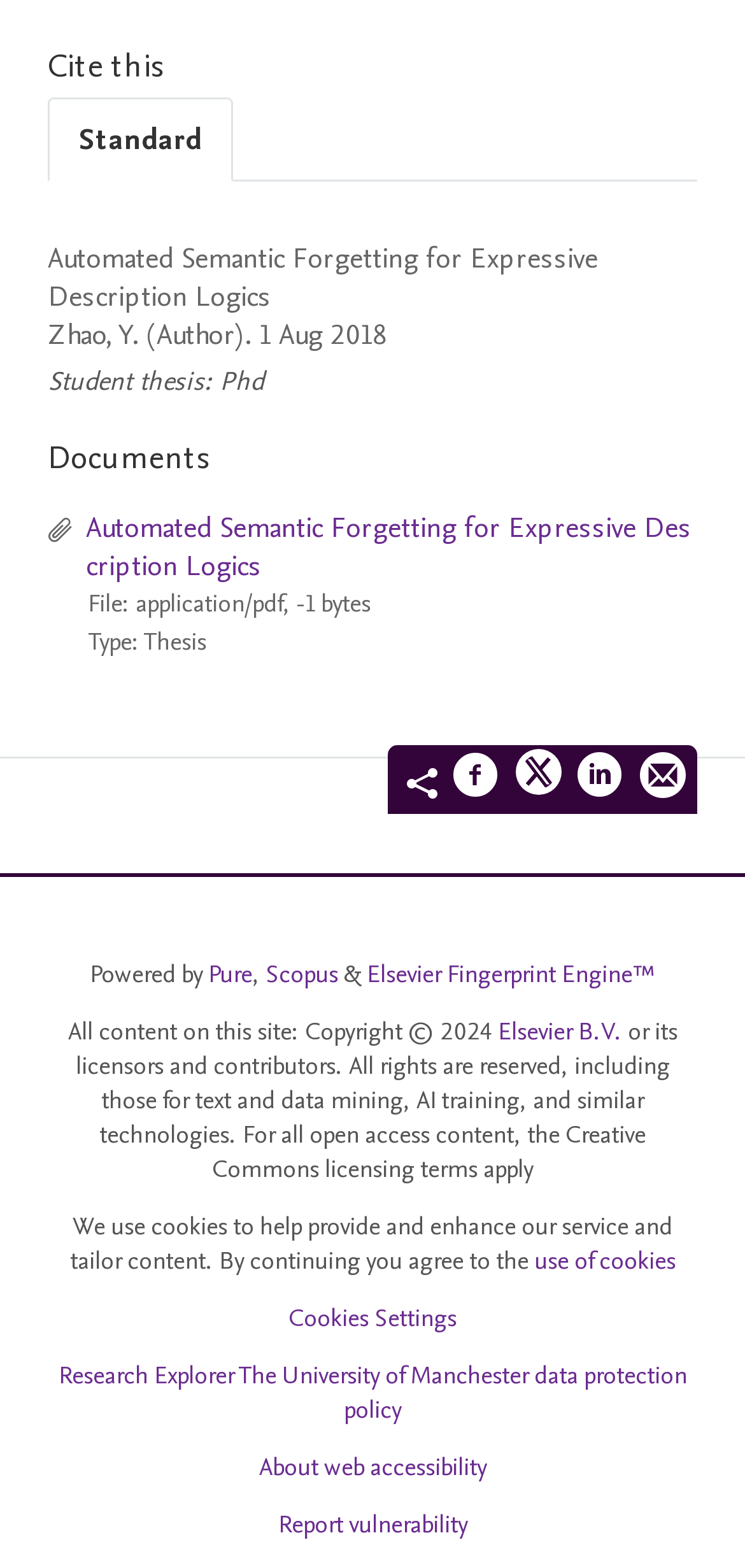Extract the bounding box of the UI element described as: "Standard".

[0.064, 0.062, 0.313, 0.115]